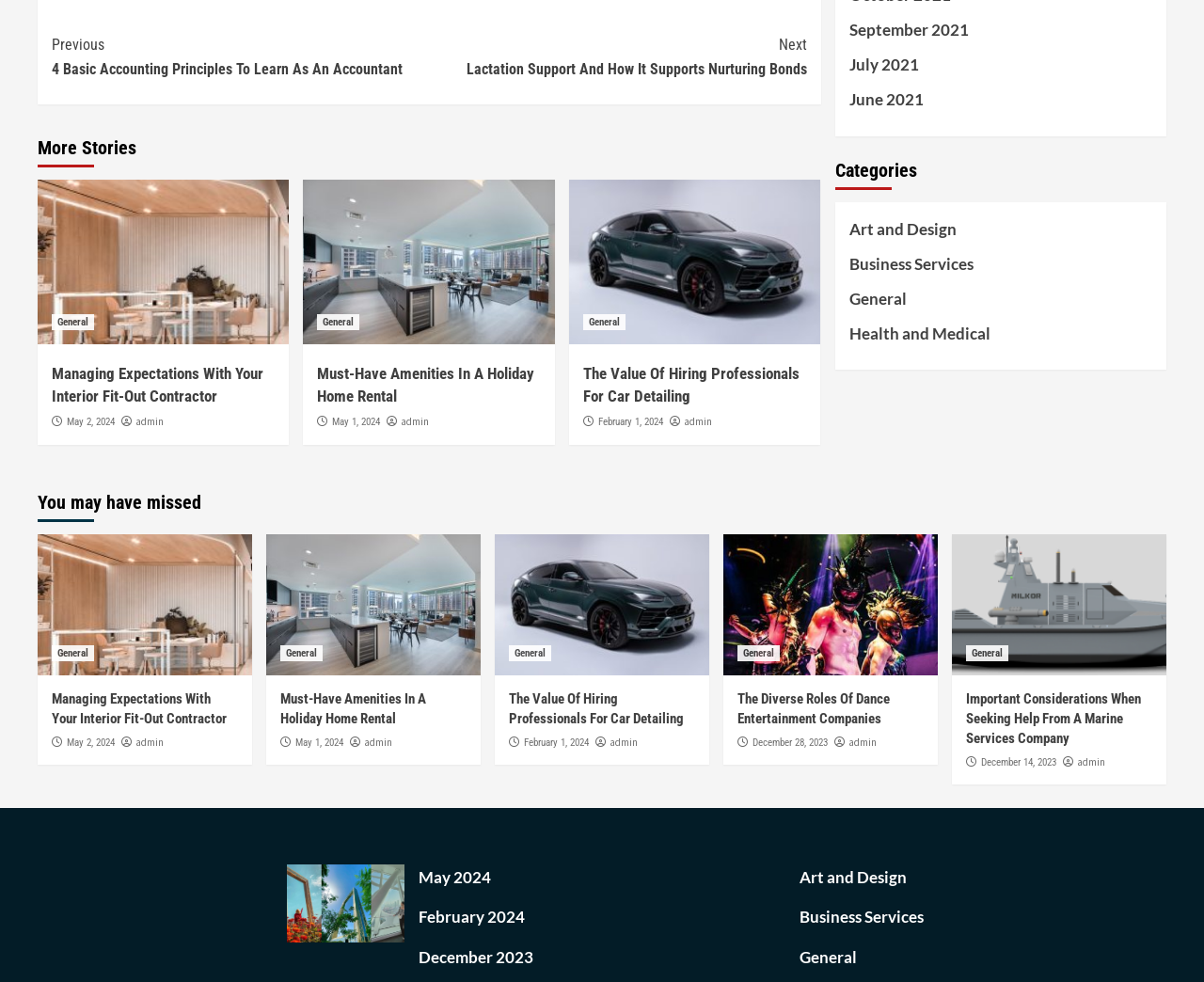Using the webpage screenshot, locate the HTML element that fits the following description and provide its bounding box: "December 2023".

[0.348, 0.961, 0.652, 0.997]